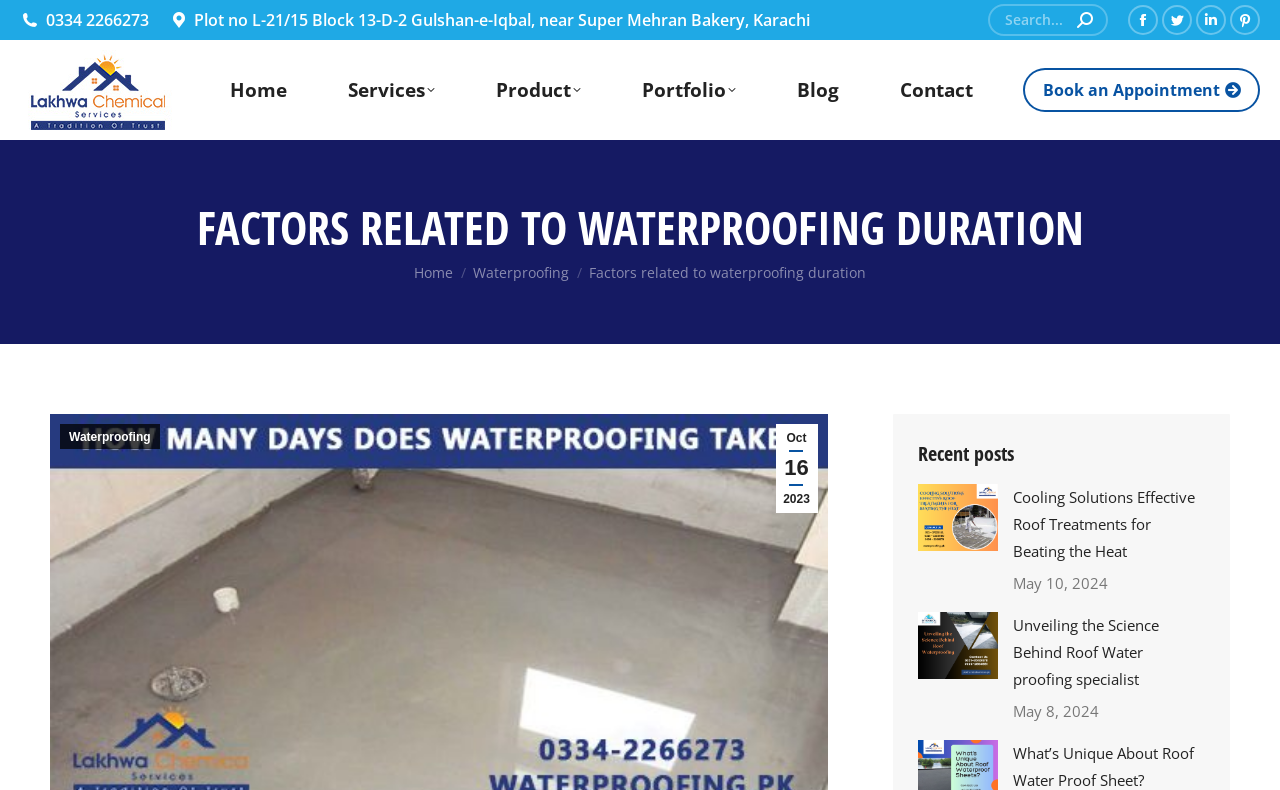Please determine the bounding box coordinates of the element to click in order to execute the following instruction: "Search for something". The coordinates should be four float numbers between 0 and 1, specified as [left, top, right, bottom].

[0.772, 0.005, 0.866, 0.046]